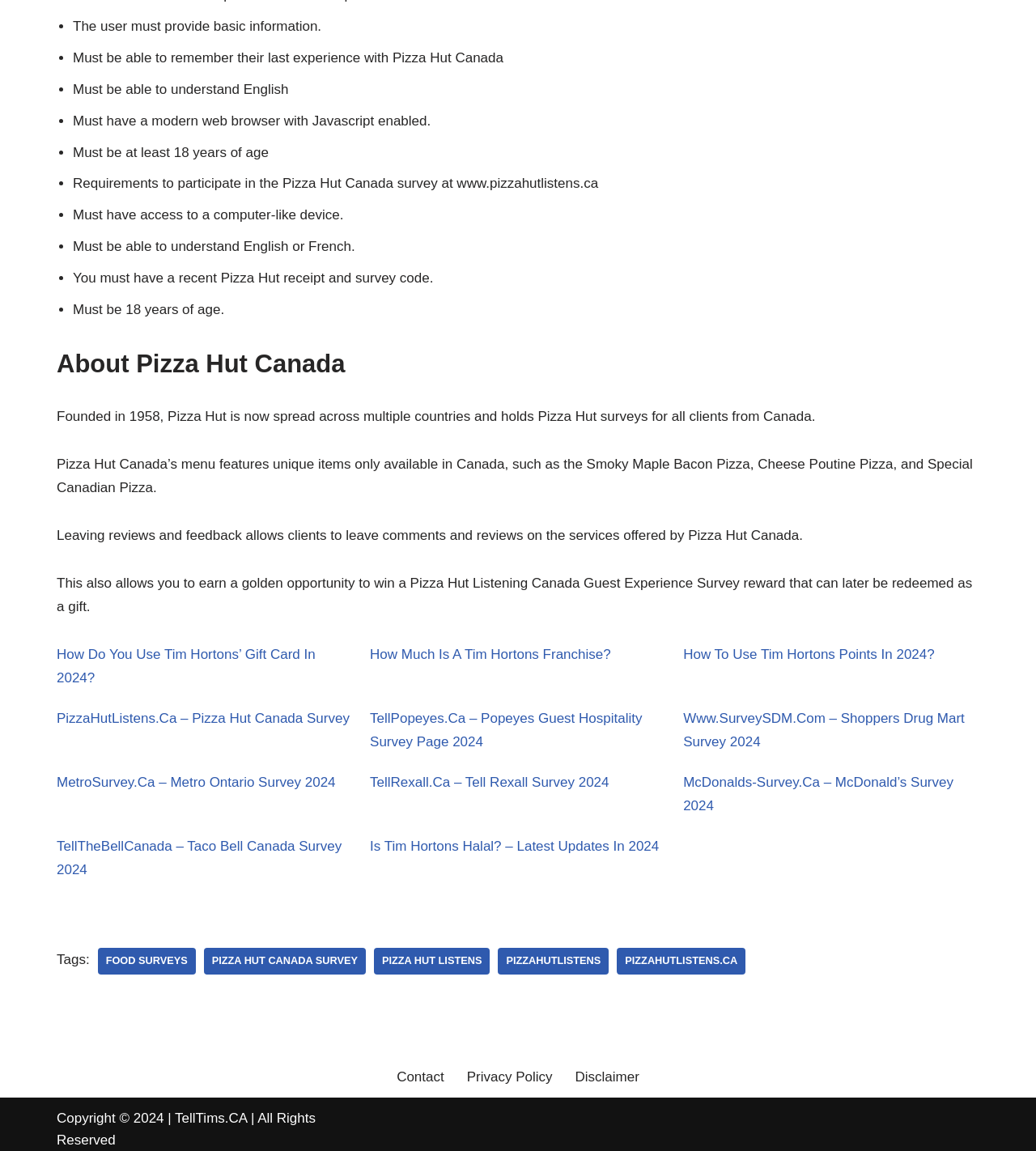Please provide a brief answer to the following inquiry using a single word or phrase:
What is the name of the website where the survey can be taken?

www.pizzahutlistens.ca